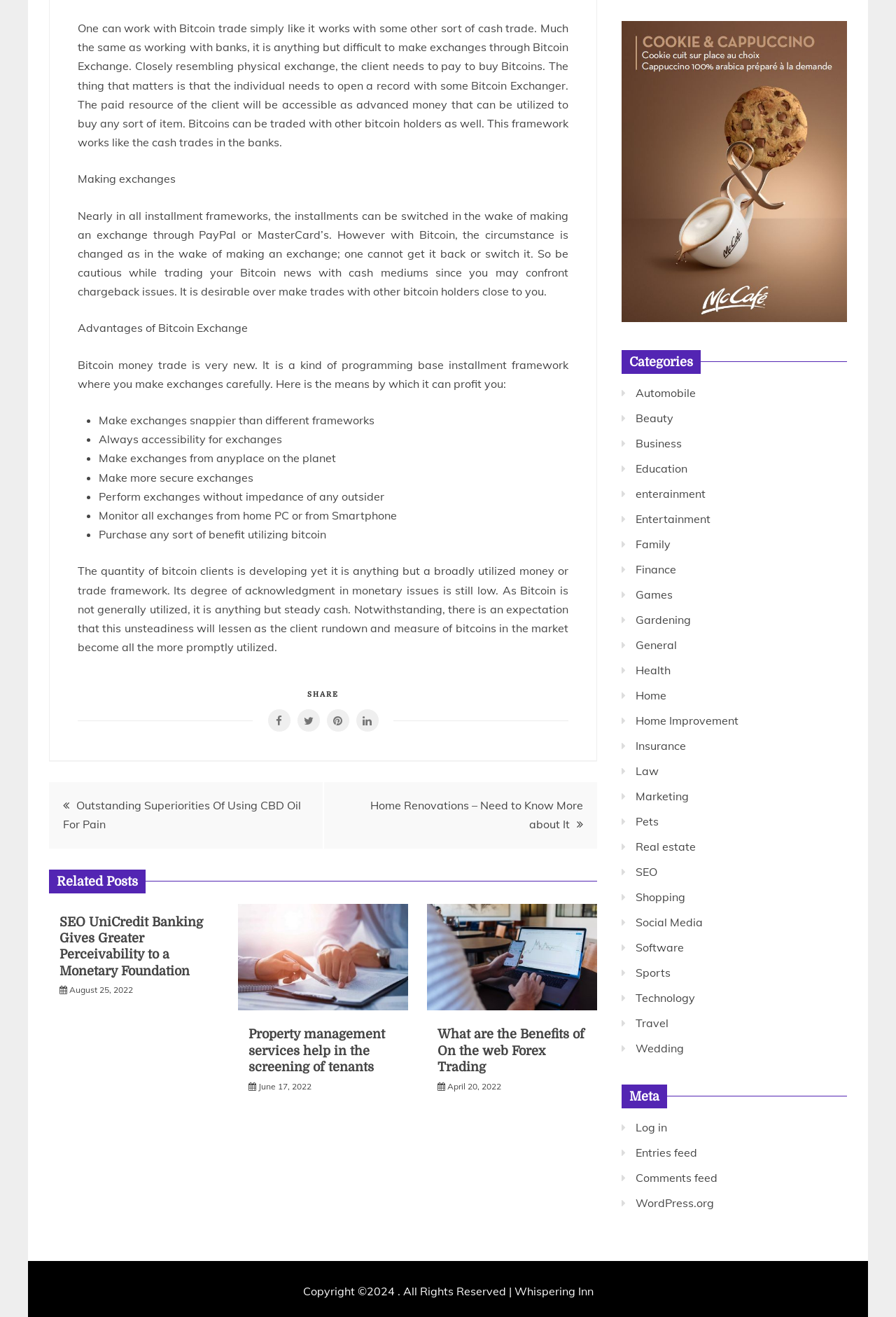From the webpage screenshot, predict the bounding box coordinates (top-left x, top-left y, bottom-right x, bottom-right y) for the UI element described here: June 17, 2022June 21, 2022

[0.288, 0.821, 0.348, 0.829]